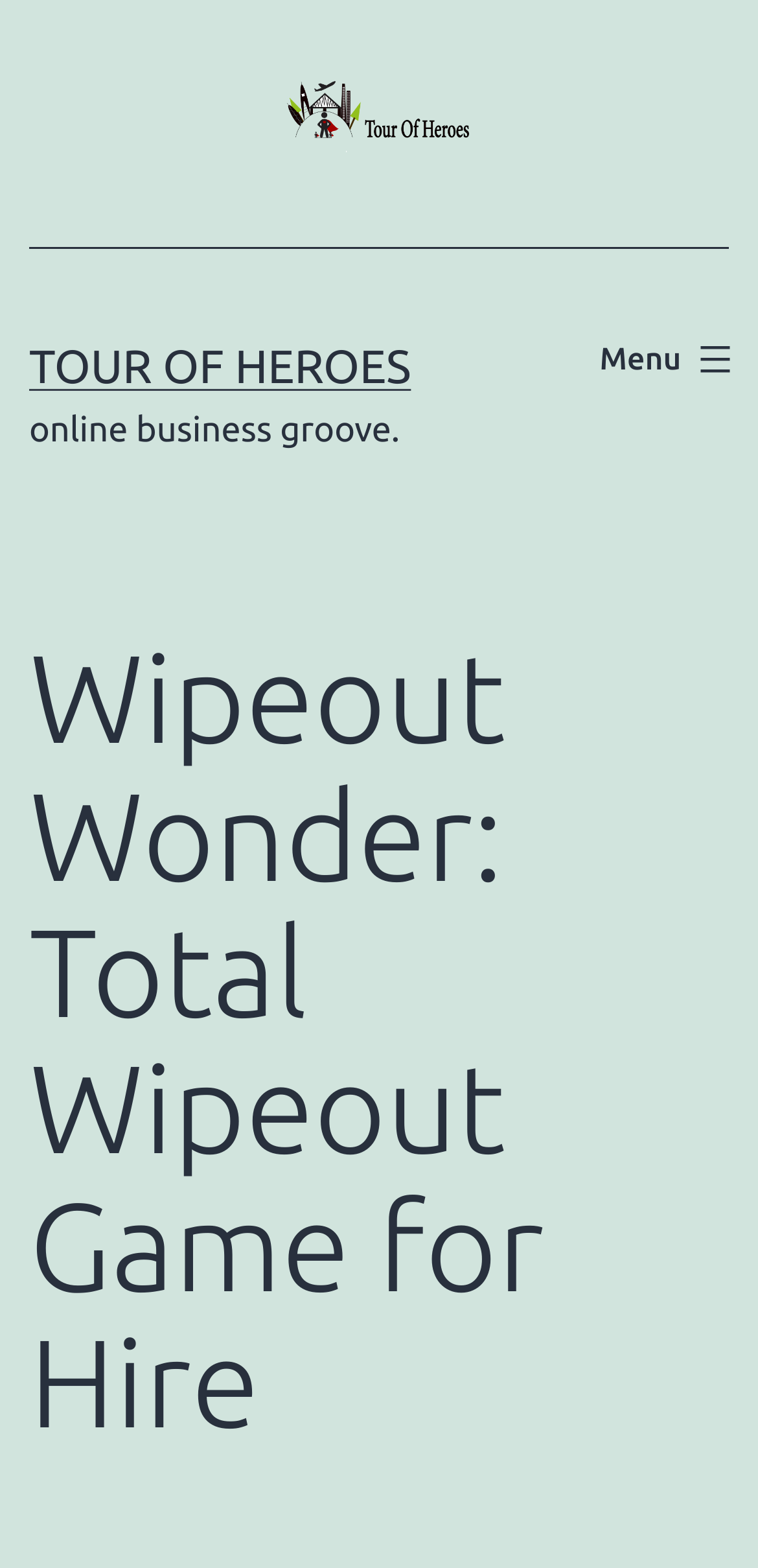Extract the bounding box coordinates for the UI element described as: "Menu Close".

[0.764, 0.202, 1.0, 0.257]